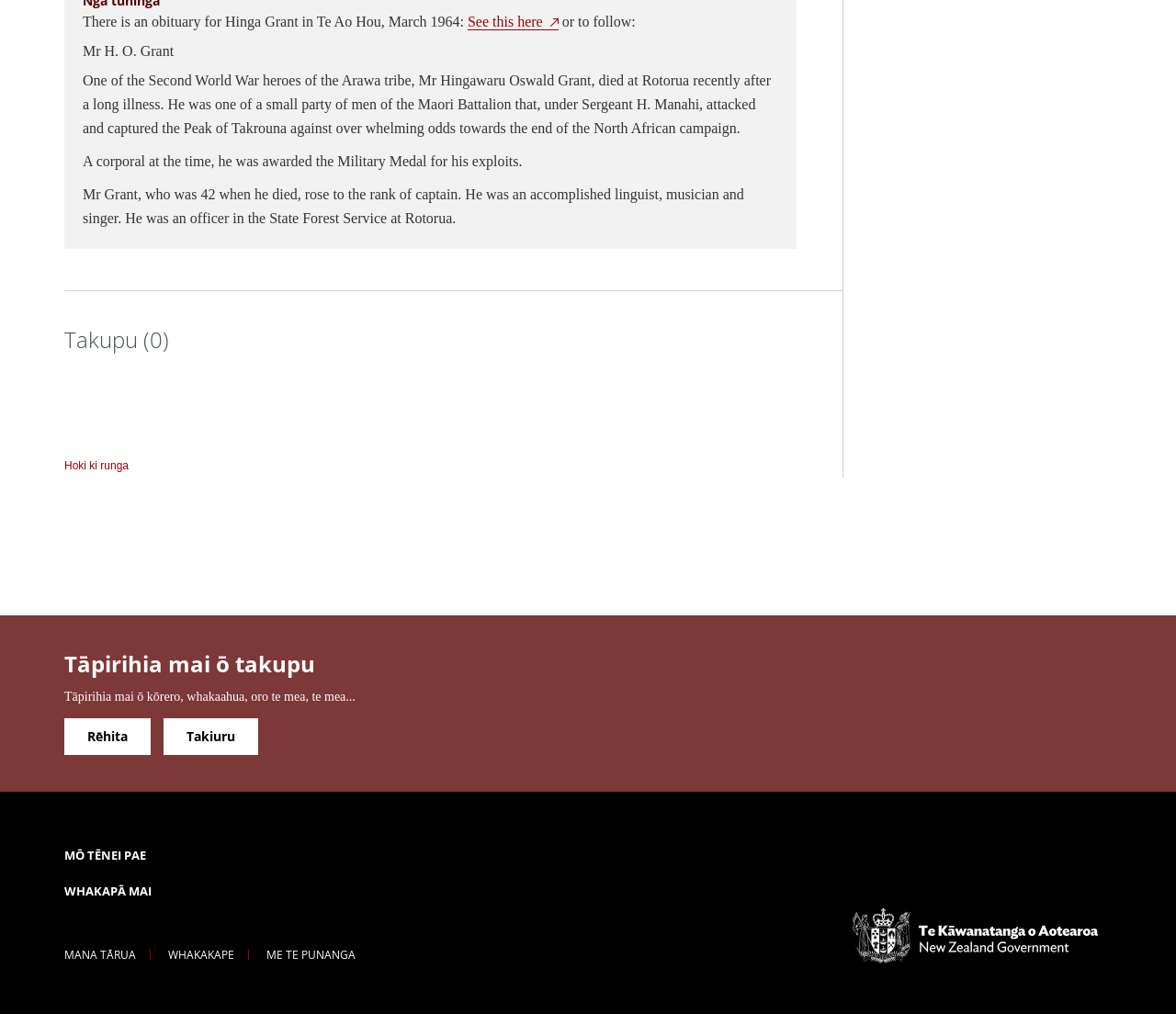Find the bounding box of the UI element described as: "Whakakape". The bounding box coordinates should be given as four float values between 0 and 1, i.e., [left, top, right, bottom].

[0.131, 0.937, 0.212, 0.947]